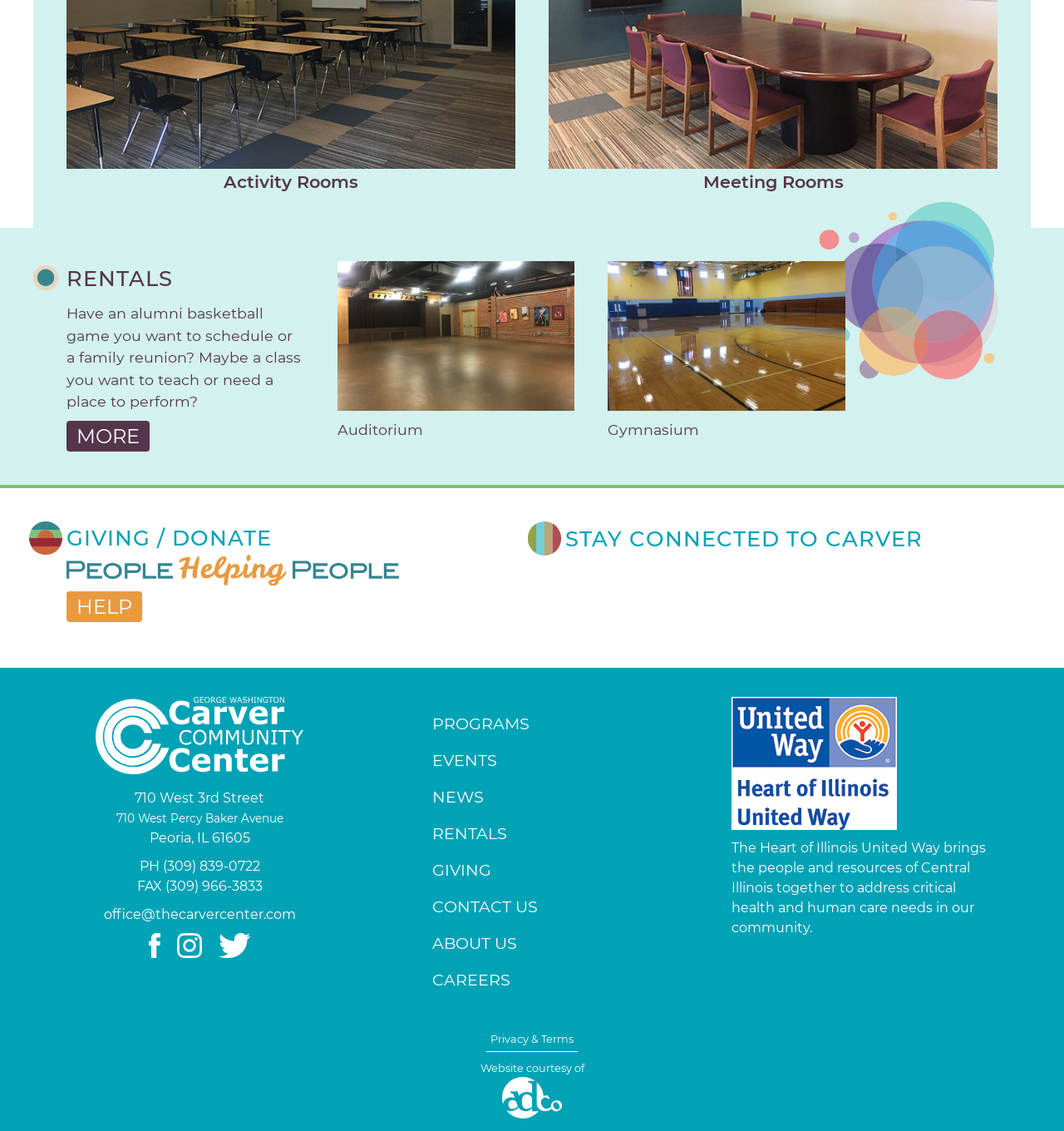Provide a one-word or brief phrase answer to the question:
What is the phone number of the Carver Center?

(309) 839-0722